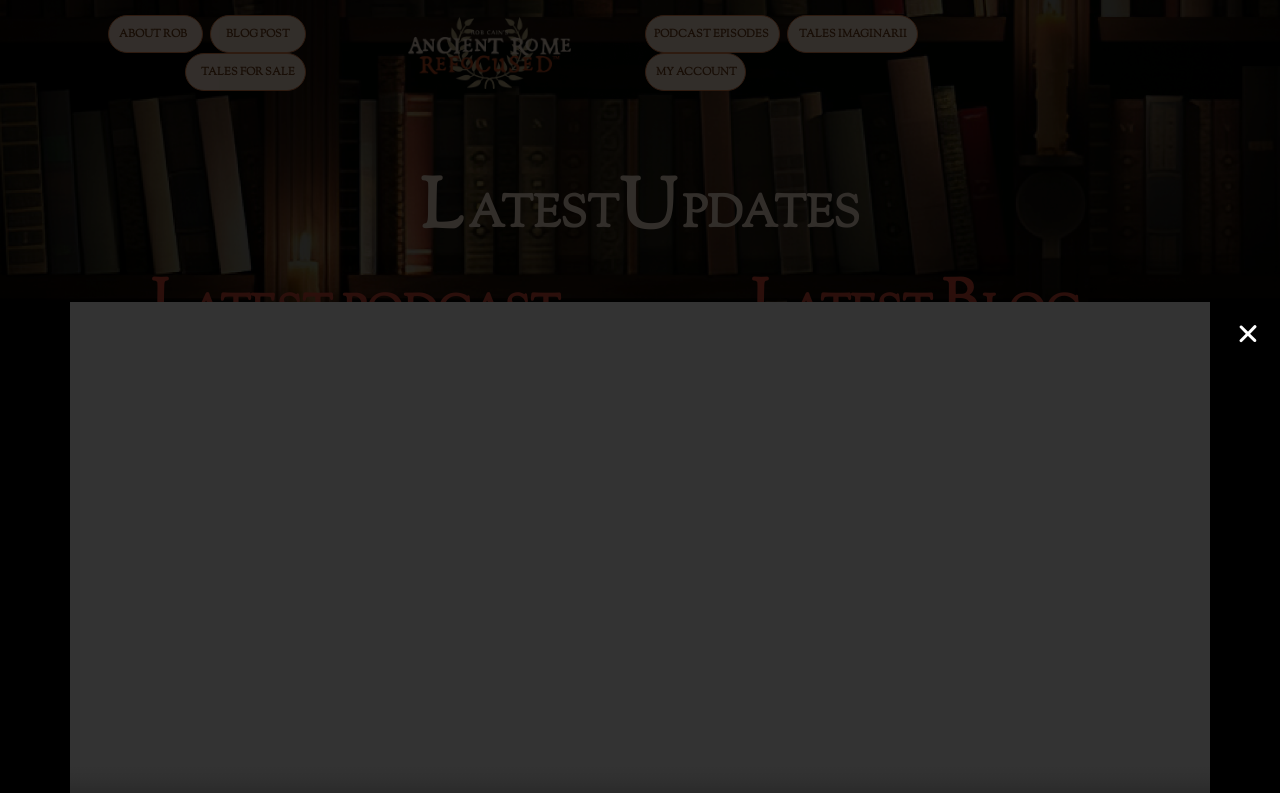From the given element description: "Tales For Sale", find the bounding box for the UI element. Provide the coordinates as four float numbers between 0 and 1, in the order [left, top, right, bottom].

[0.15, 0.073, 0.239, 0.108]